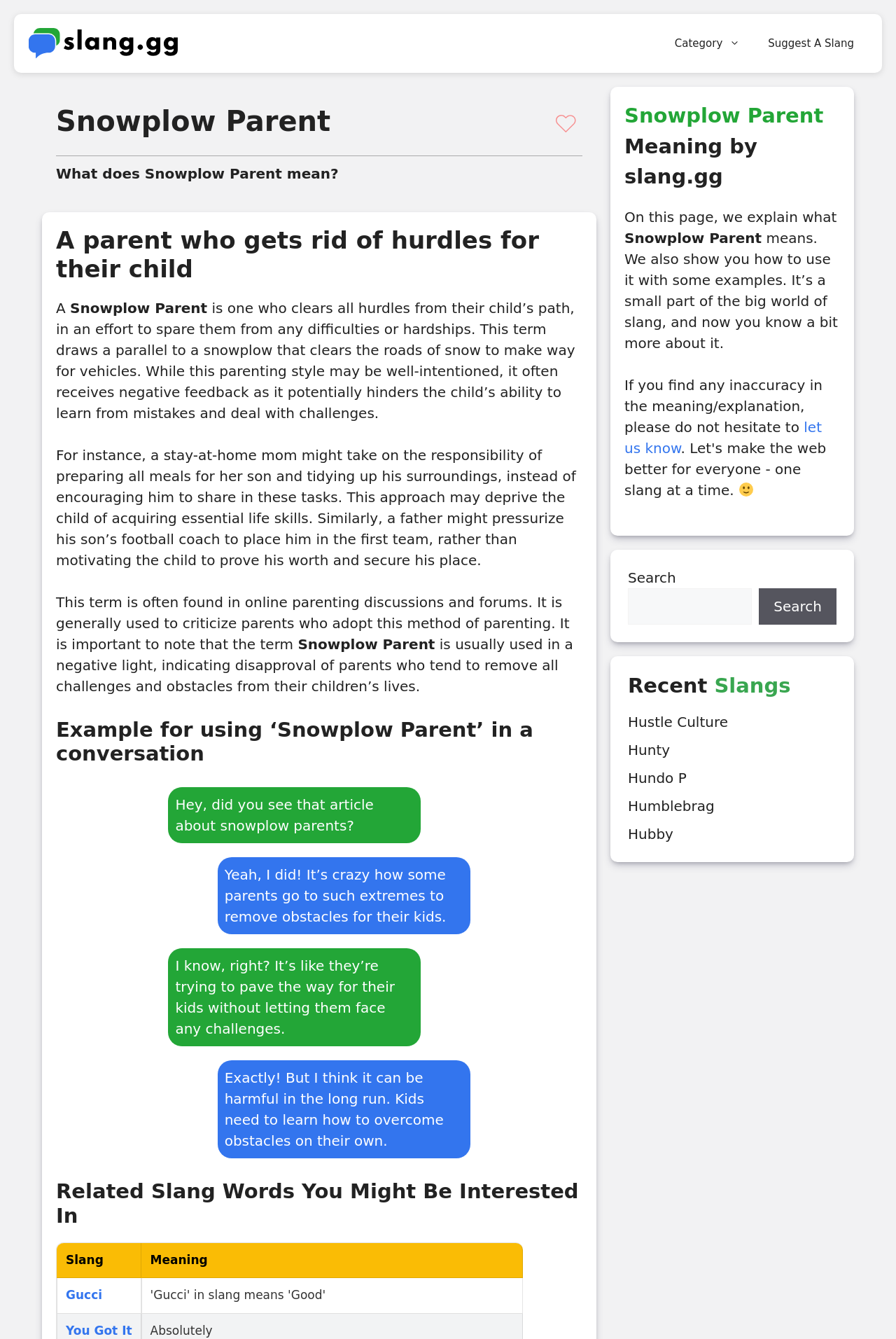From the details in the image, provide a thorough response to the question: What does Snowplow Parent mean?

According to the webpage, Snowplow Parent is a term used to describe a parent who removes all obstacles and challenges from their child's life, similar to how a snowplow clears roads of snow. This parenting style is often criticized for potentially hindering the child's ability to learn from mistakes and deal with challenges.